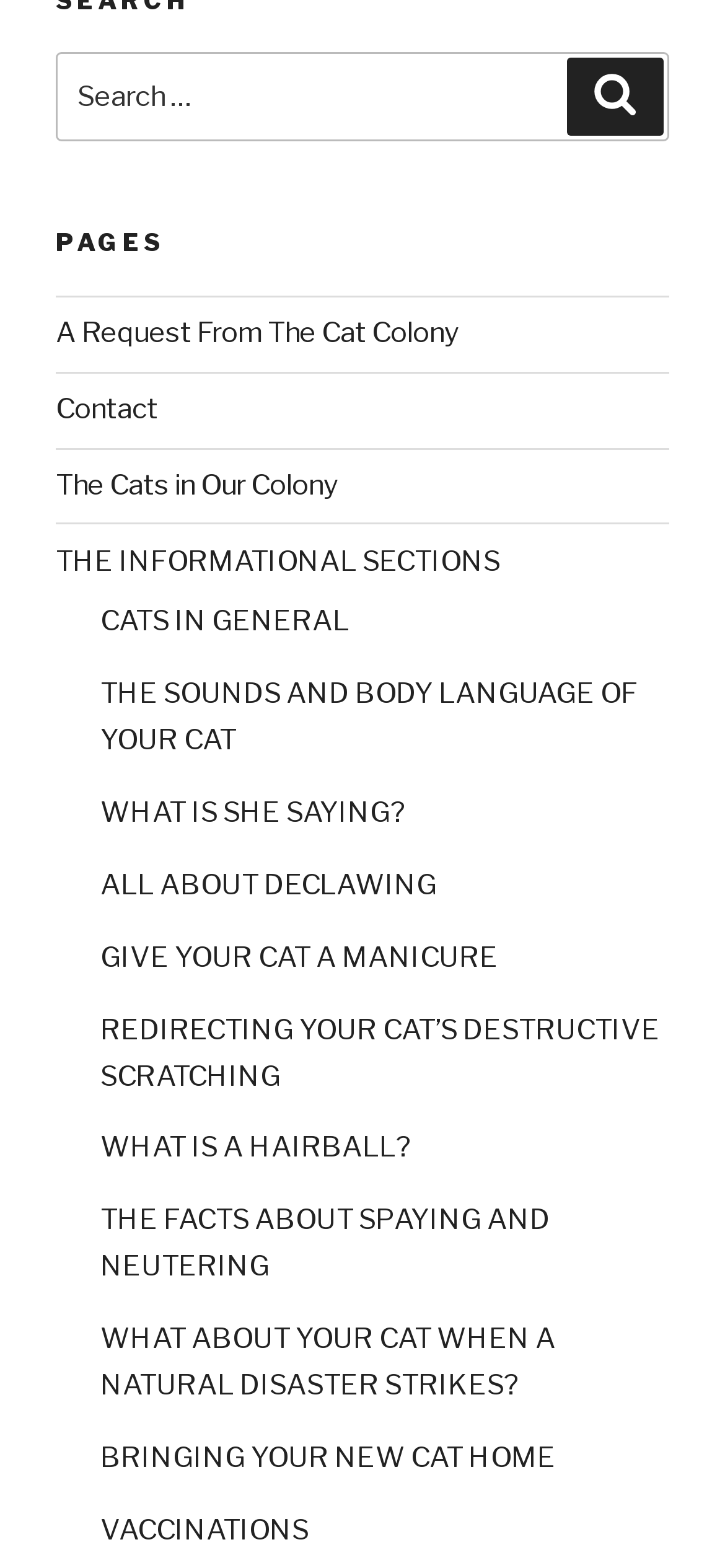Please find the bounding box coordinates of the element that you should click to achieve the following instruction: "Search for something". The coordinates should be presented as four float numbers between 0 and 1: [left, top, right, bottom].

[0.077, 0.033, 0.923, 0.09]